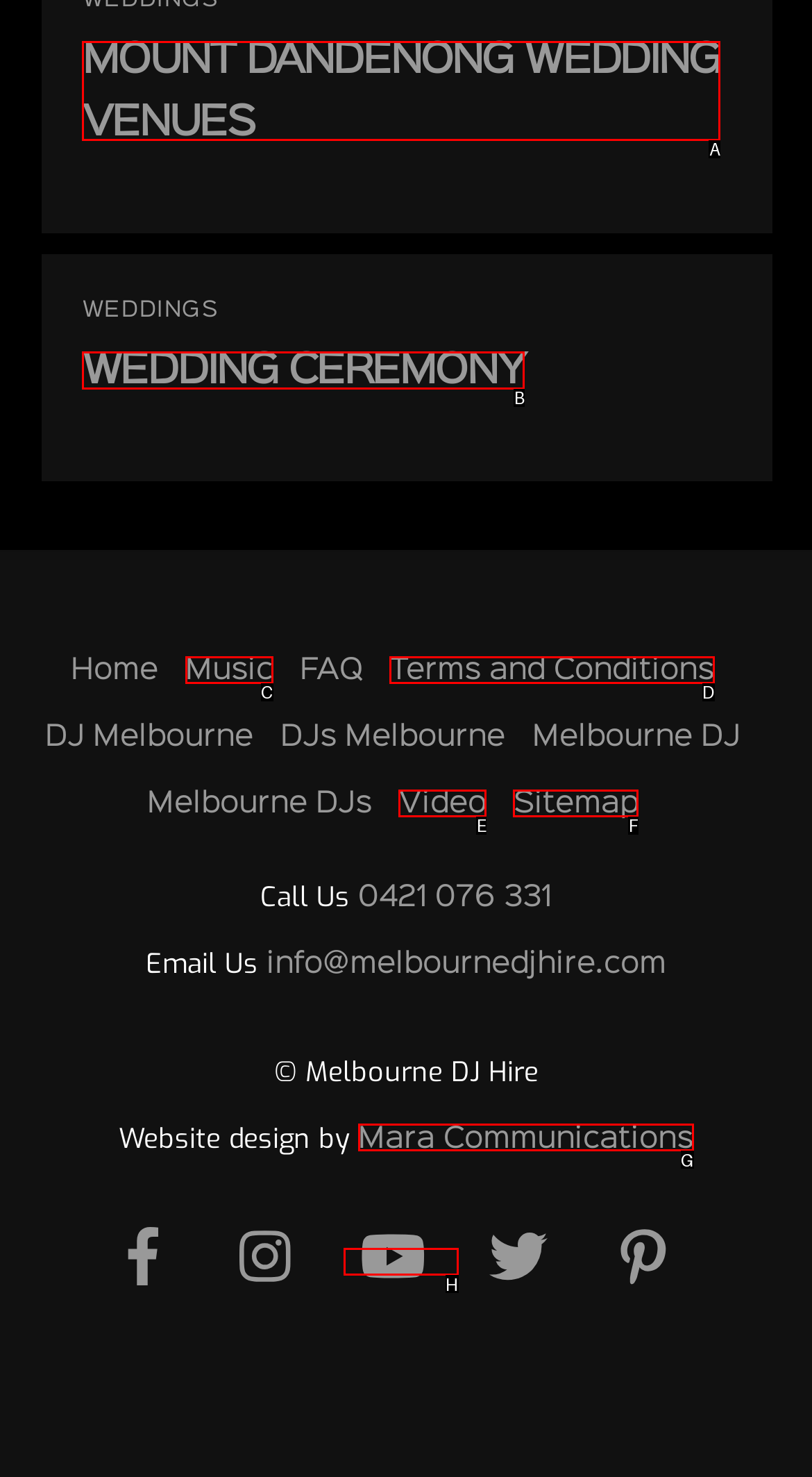To complete the instruction: Click on 'MOUNT DANDENONG WEDDING VENUES', which HTML element should be clicked?
Respond with the option's letter from the provided choices.

A